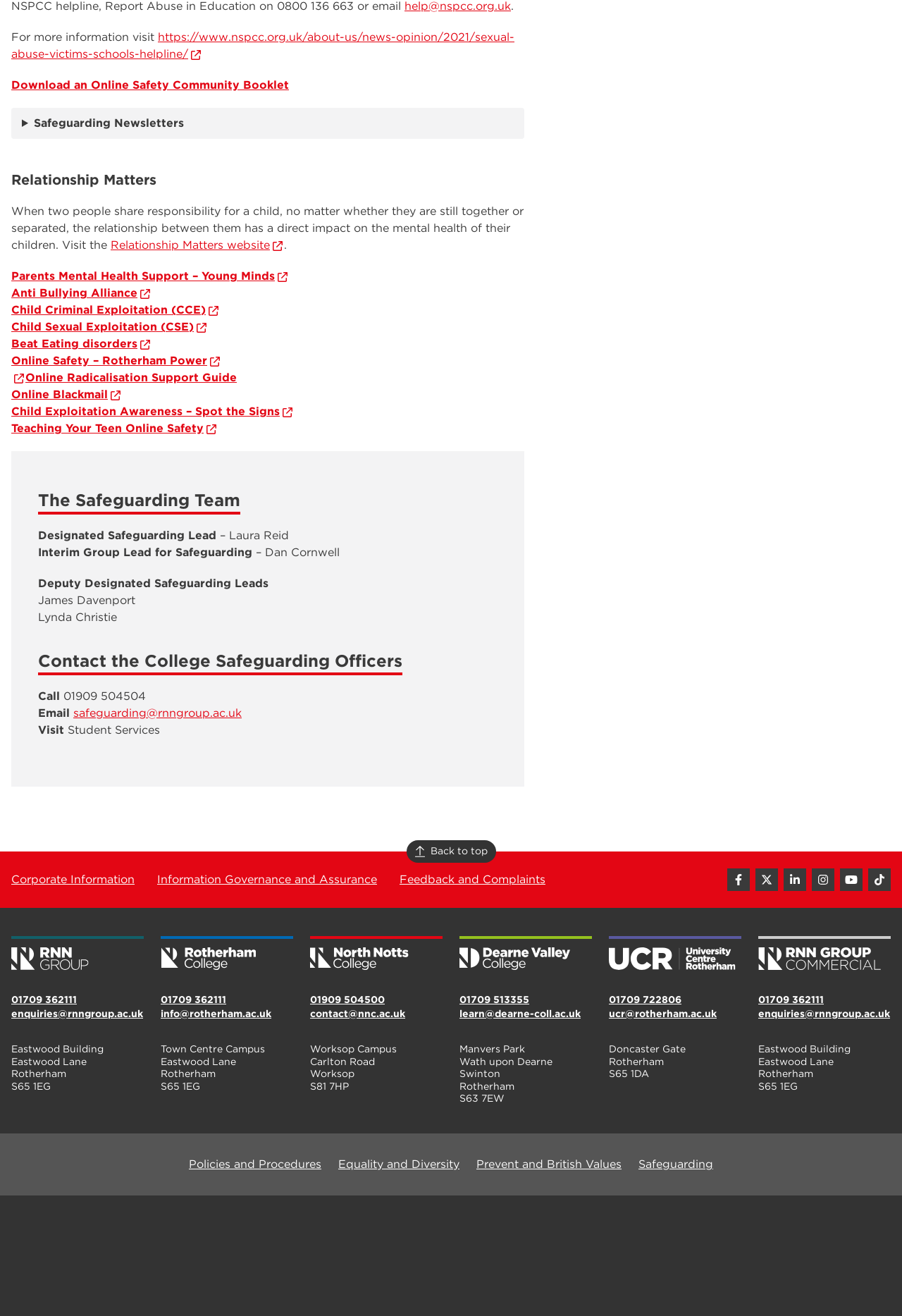Given the content of the image, can you provide a detailed answer to the question?
What is the name of the organization that provides support for parents' mental health?

The question can be answered by looking at the link 'Parents Mental Health Support – Young Minds' which suggests that Young Minds is an organization that provides support for parents' mental health.